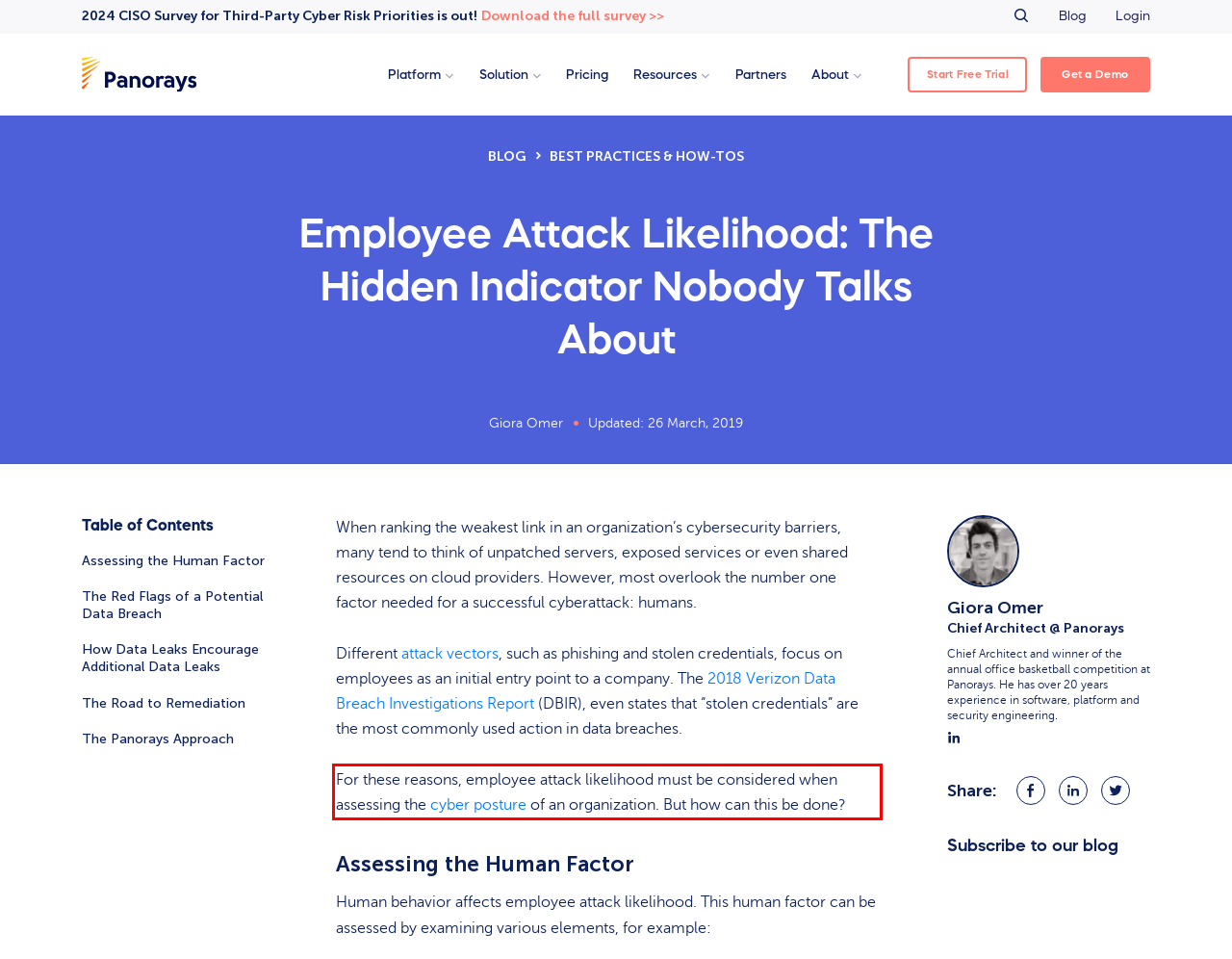Look at the provided screenshot of the webpage and perform OCR on the text within the red bounding box.

For these reasons, employee attack likelihood must be considered when assessing the cyber posture of an organization. But how can this be done?